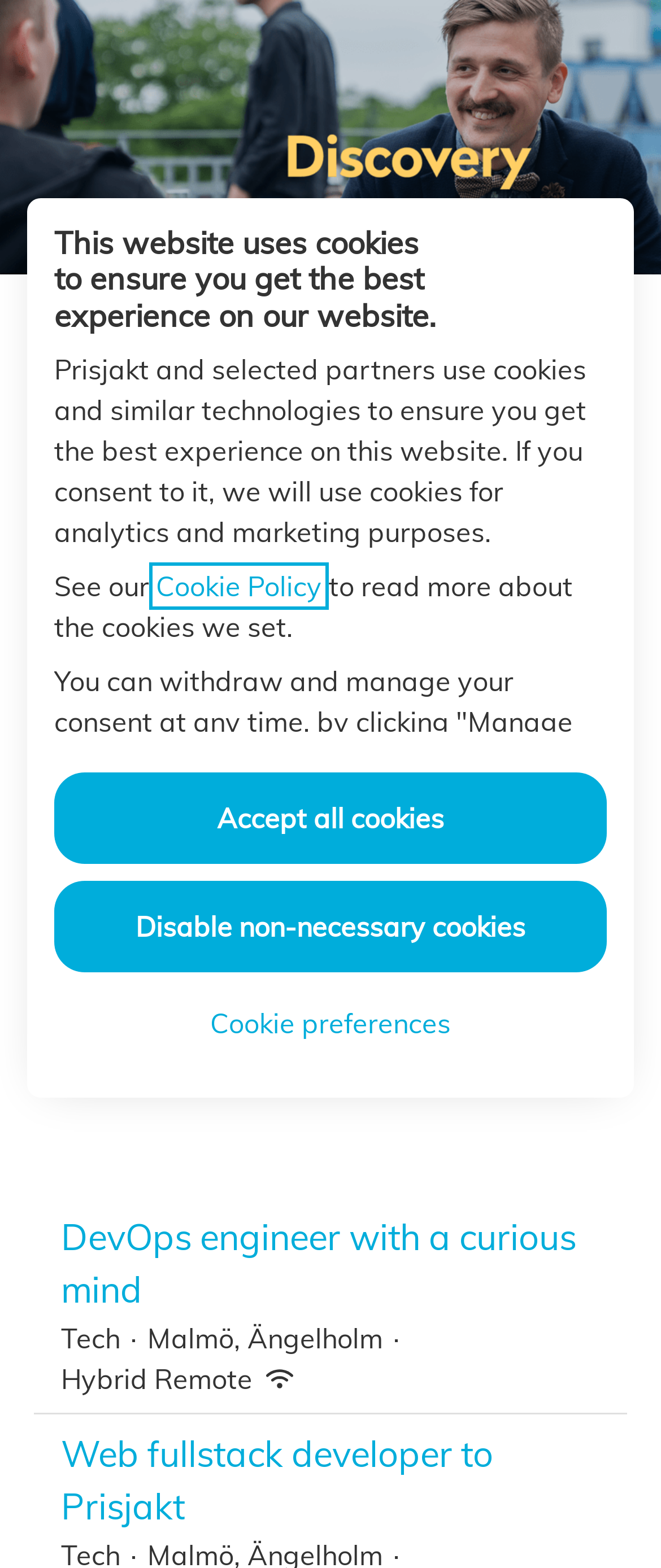What is the company's approach to cookies?
Provide a short answer using one word or a brief phrase based on the image.

Uses cookies for analytics and marketing